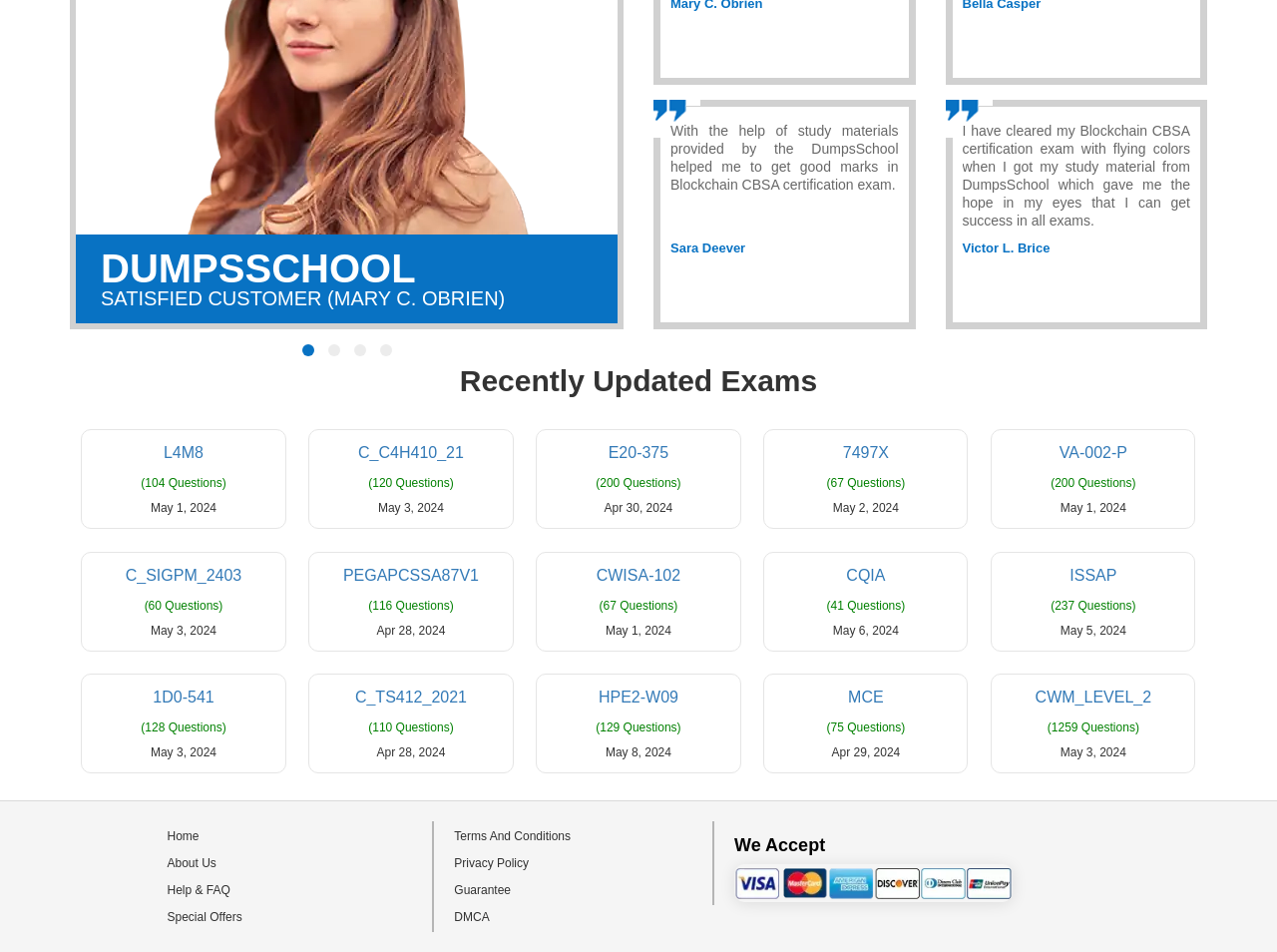Locate the UI element described as follows: "Terms And Conditions". Return the bounding box coordinates as four float numbers between 0 and 1 in the order [left, top, right, bottom].

[0.356, 0.871, 0.447, 0.886]